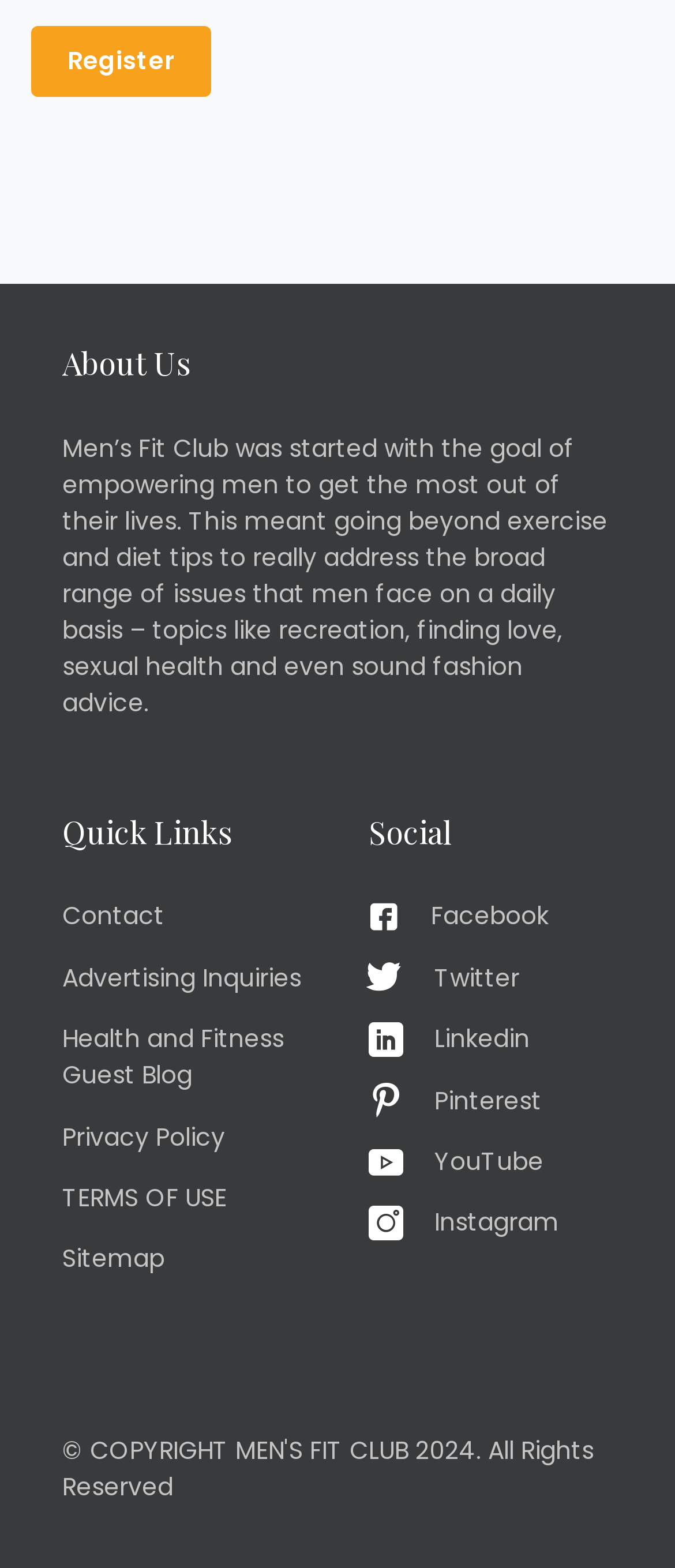Calculate the bounding box coordinates for the UI element based on the following description: "Health and Fitness Guest Blog". Ensure the coordinates are four float numbers between 0 and 1, i.e., [left, top, right, bottom].

[0.092, 0.651, 0.454, 0.698]